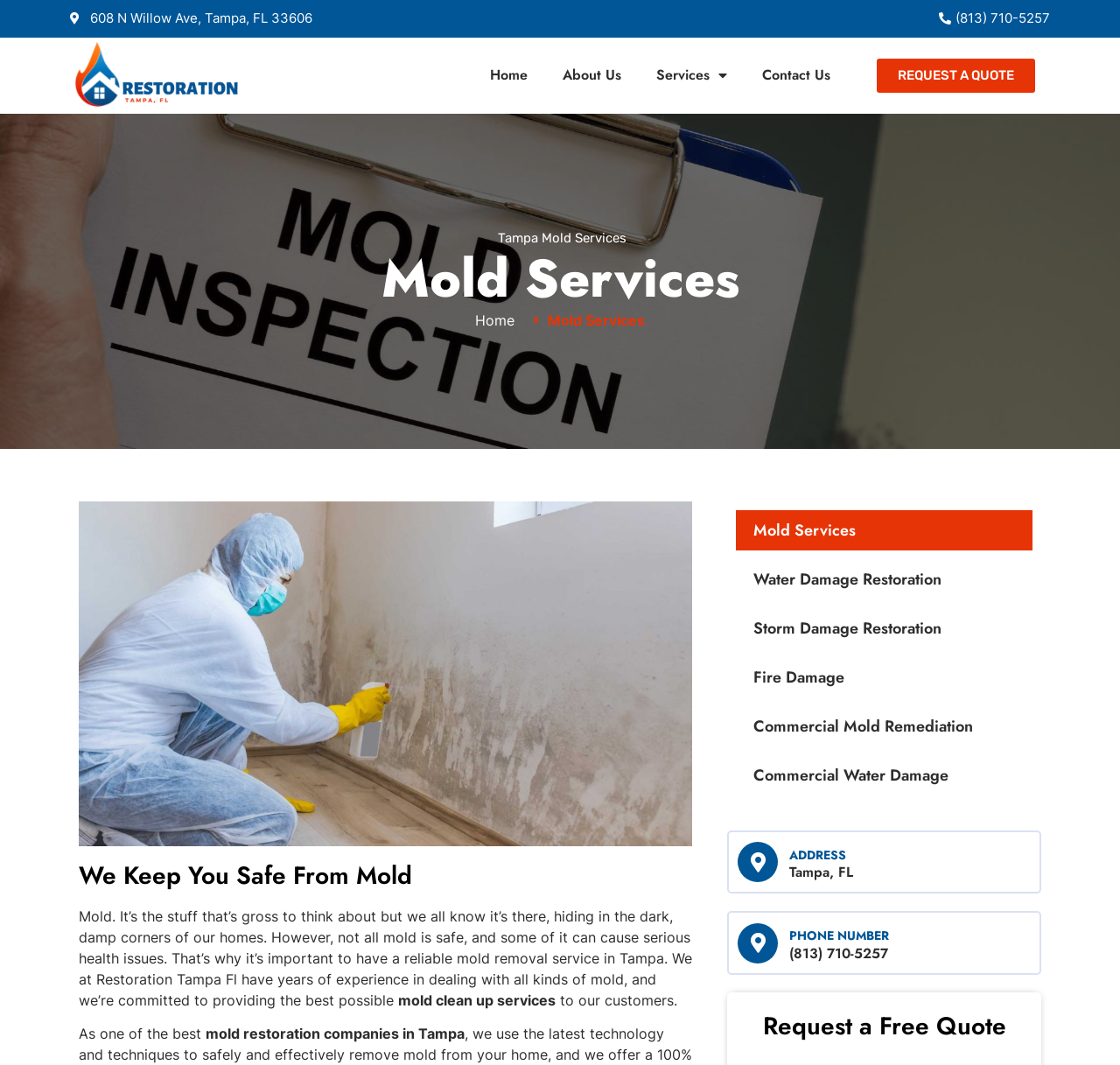Please locate the bounding box coordinates of the element that should be clicked to complete the given instruction: "Visit the Home page".

[0.422, 0.052, 0.487, 0.09]